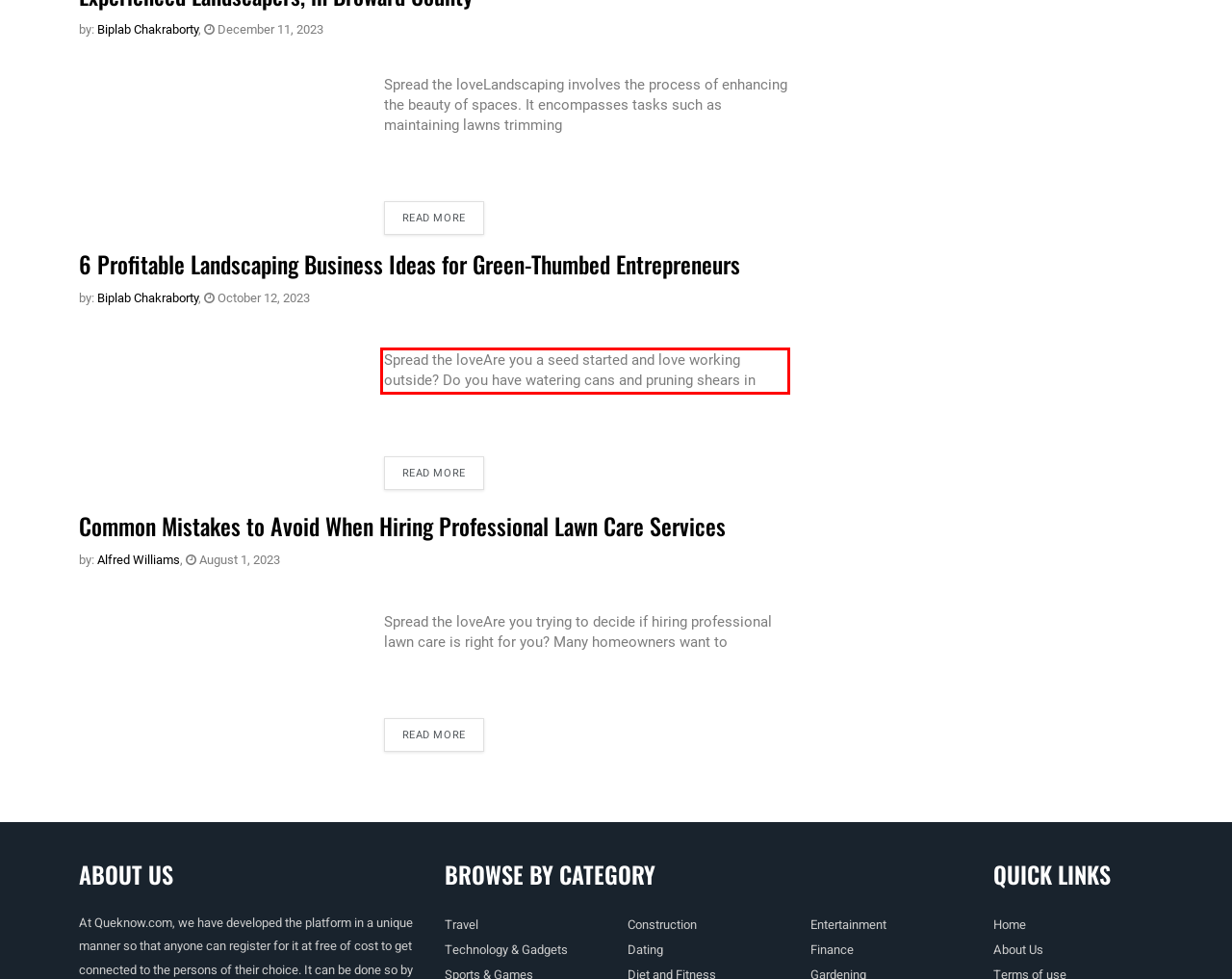Within the screenshot of a webpage, identify the red bounding box and perform OCR to capture the text content it contains.

Spread the loveAre you a seed started and love working outside? Do you have watering cans and pruning shears in